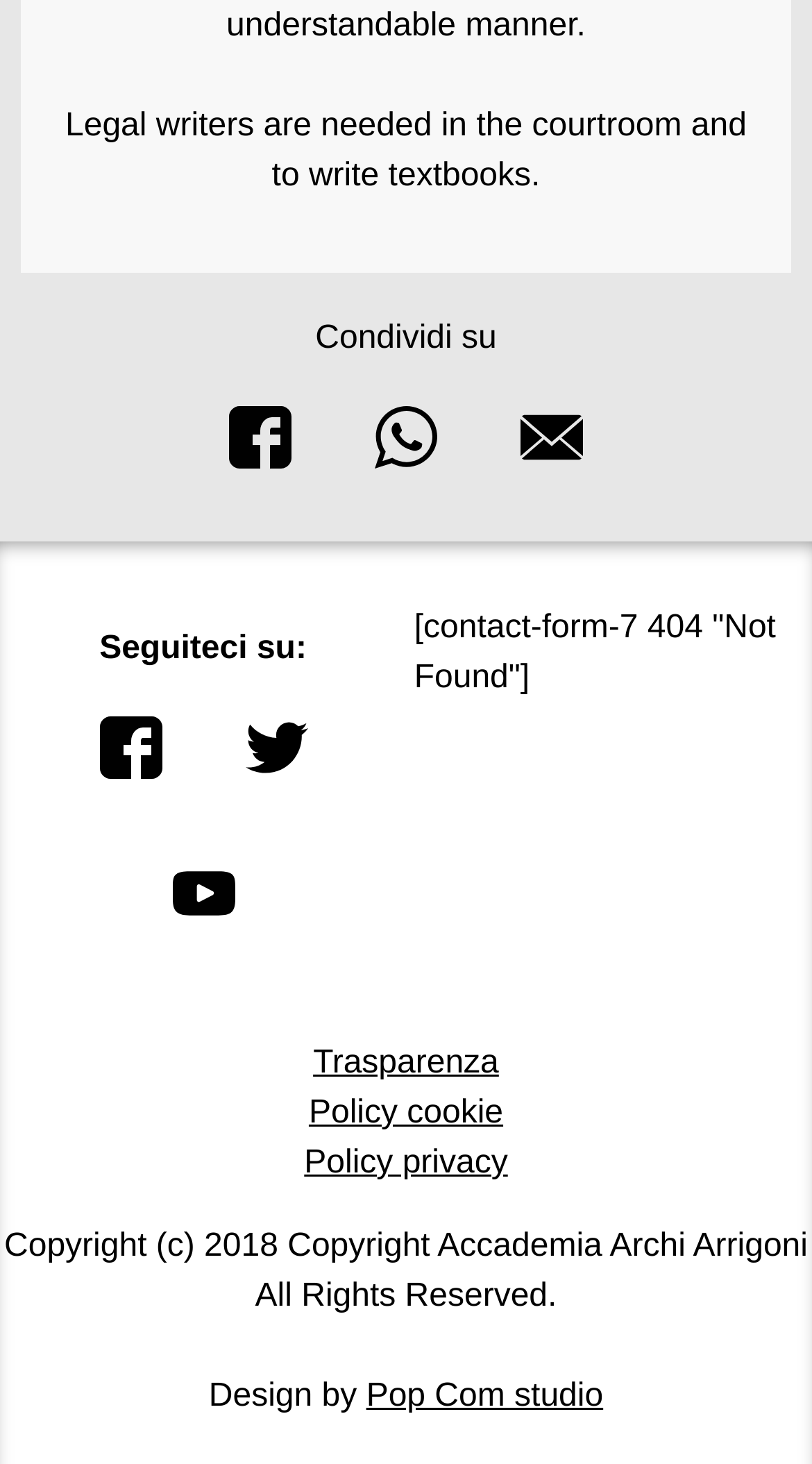Use one word or a short phrase to answer the question provided: 
How many social media platforms are mentioned?

3